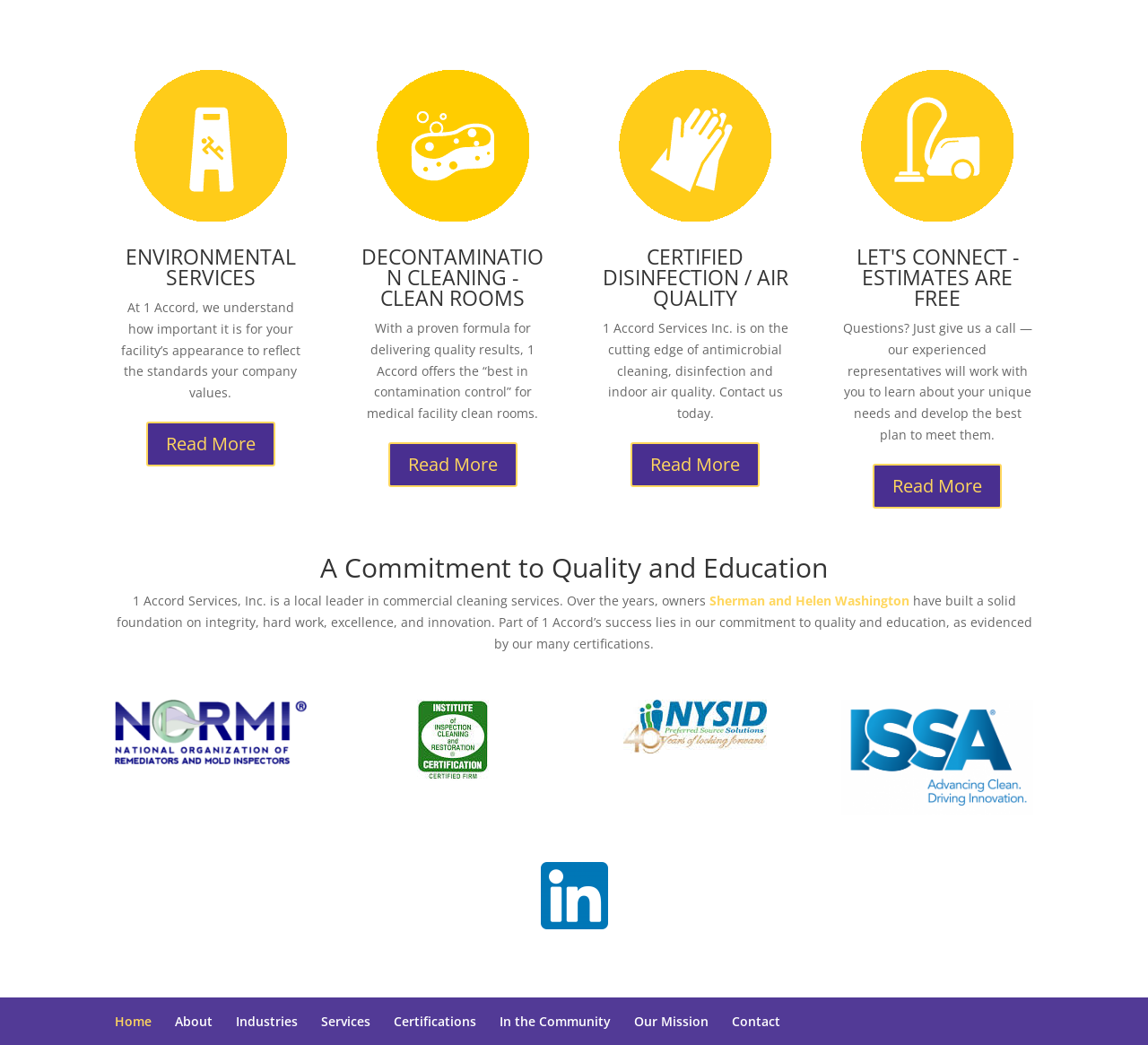Please identify the bounding box coordinates of the element's region that should be clicked to execute the following instruction: "Get certified disinfection information". The bounding box coordinates must be four float numbers between 0 and 1, i.e., [left, top, right, bottom].

[0.549, 0.423, 0.662, 0.466]